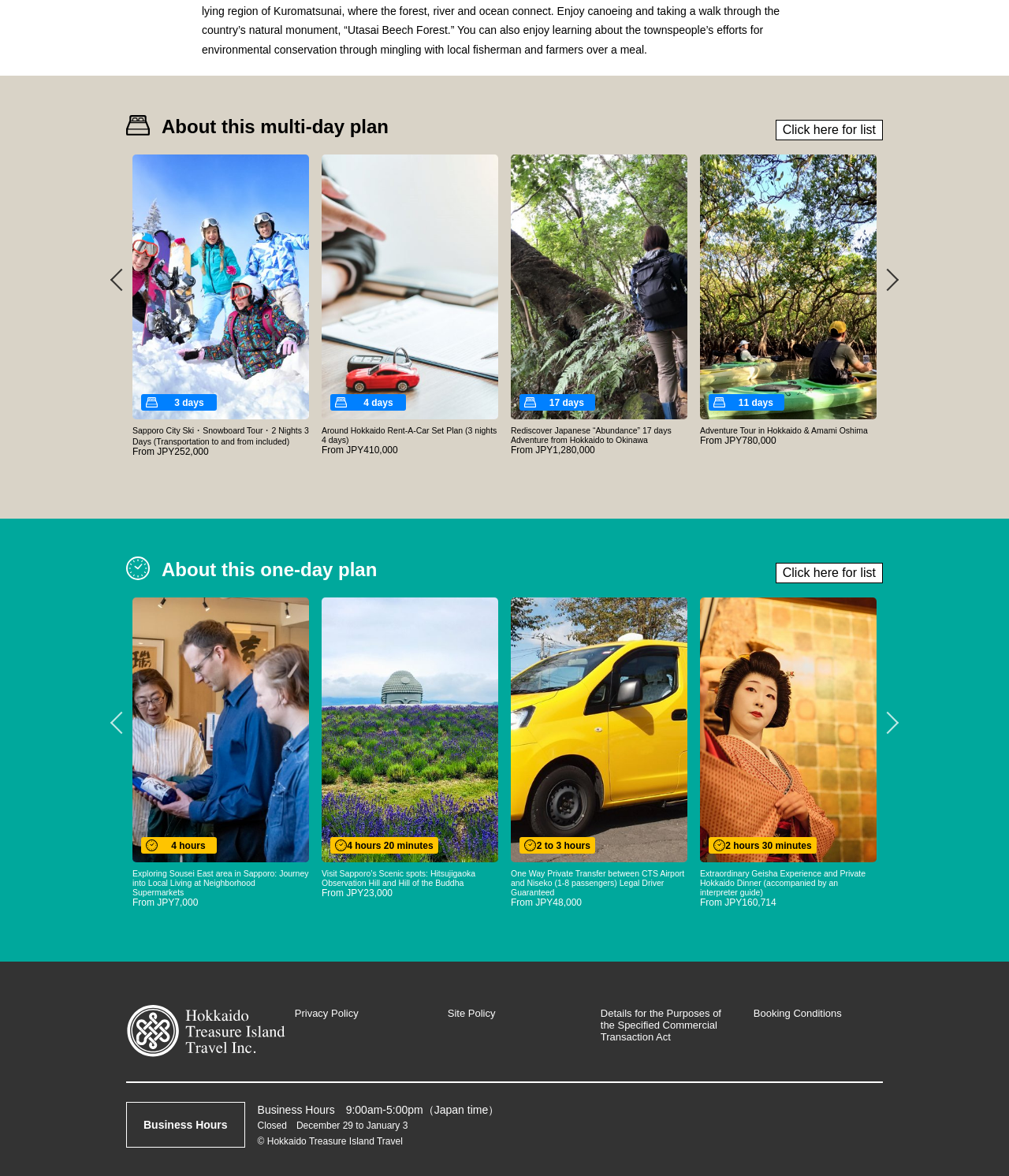Kindly determine the bounding box coordinates of the area that needs to be clicked to fulfill this instruction: "Click the 'Next' button".

[0.872, 0.232, 0.888, 0.245]